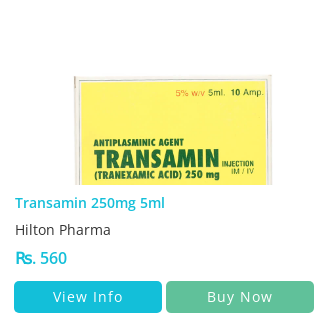What is the role of Tranexamic Acid?
Refer to the image and answer the question using a single word or phrase.

antiplasminic agent